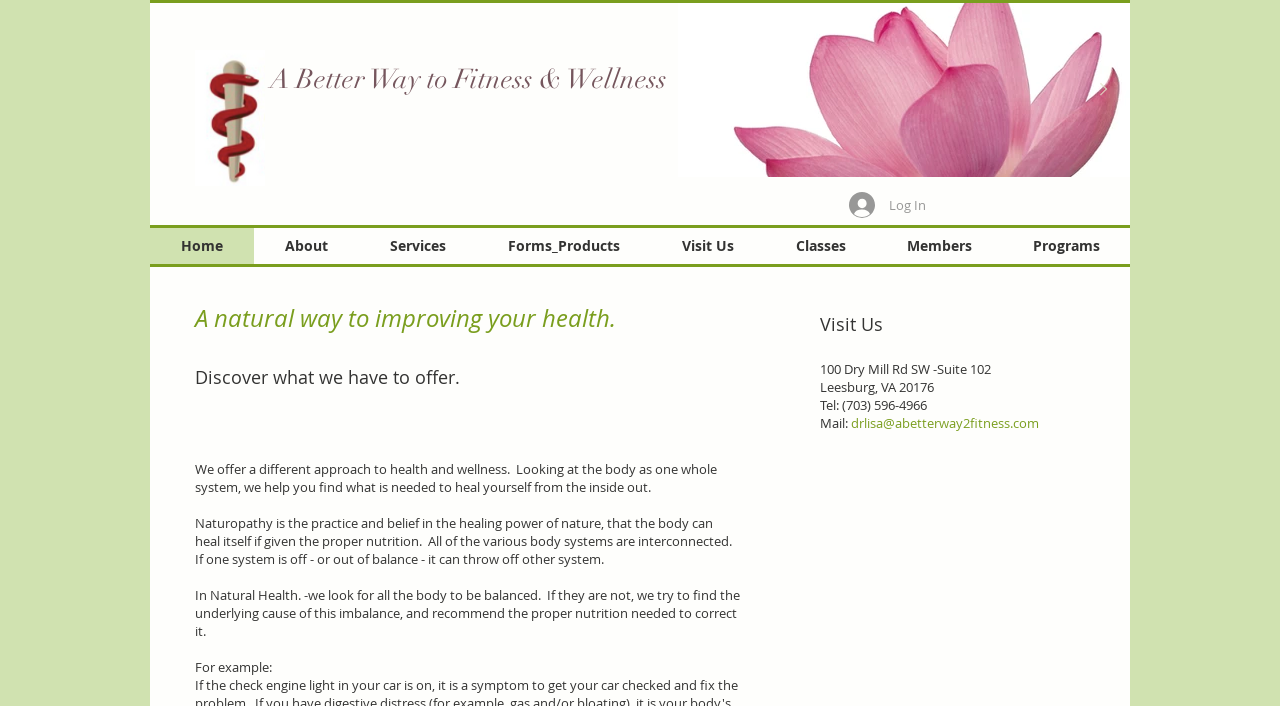Please analyze the image and provide a thorough answer to the question:
What is the practice and belief in the healing power of nature called?

I found this information by reading the static text element on the webpage, specifically the one with coordinates [0.152, 0.728, 0.574, 0.805], which describes the practice and belief in the healing power of nature.